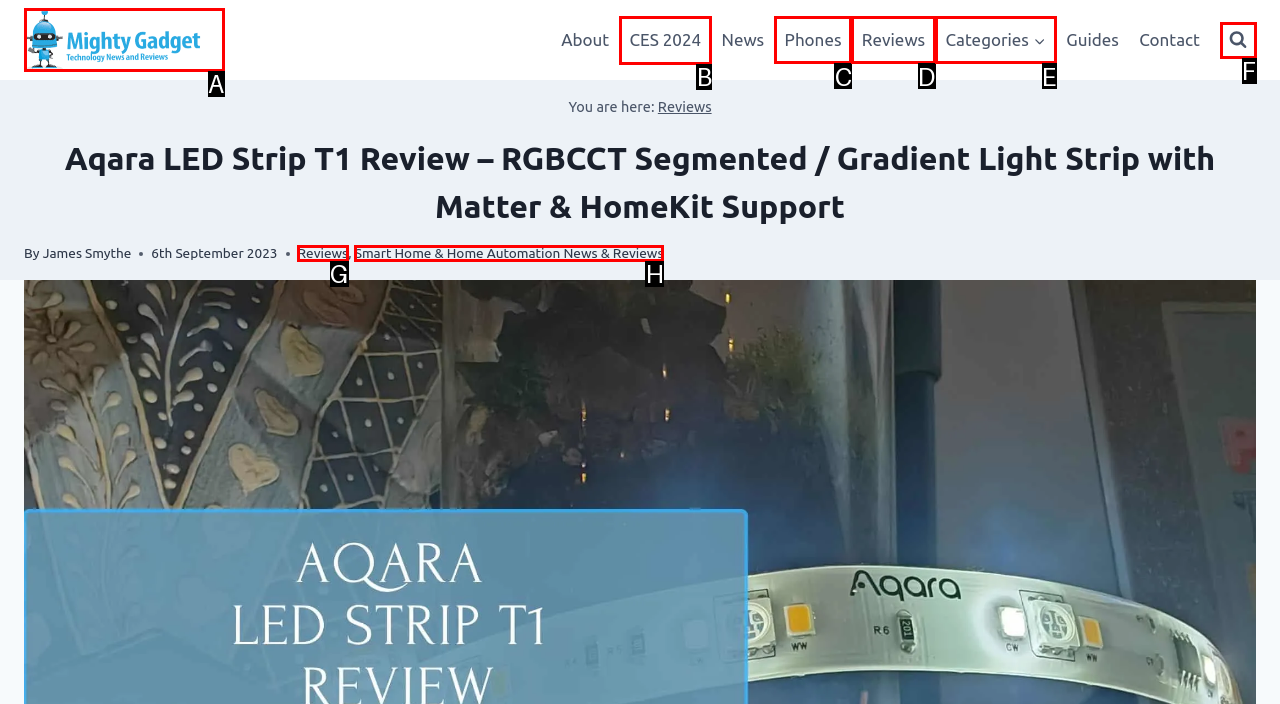Choose the letter of the element that should be clicked to complete the task: view CES 2024 news
Answer with the letter from the possible choices.

B